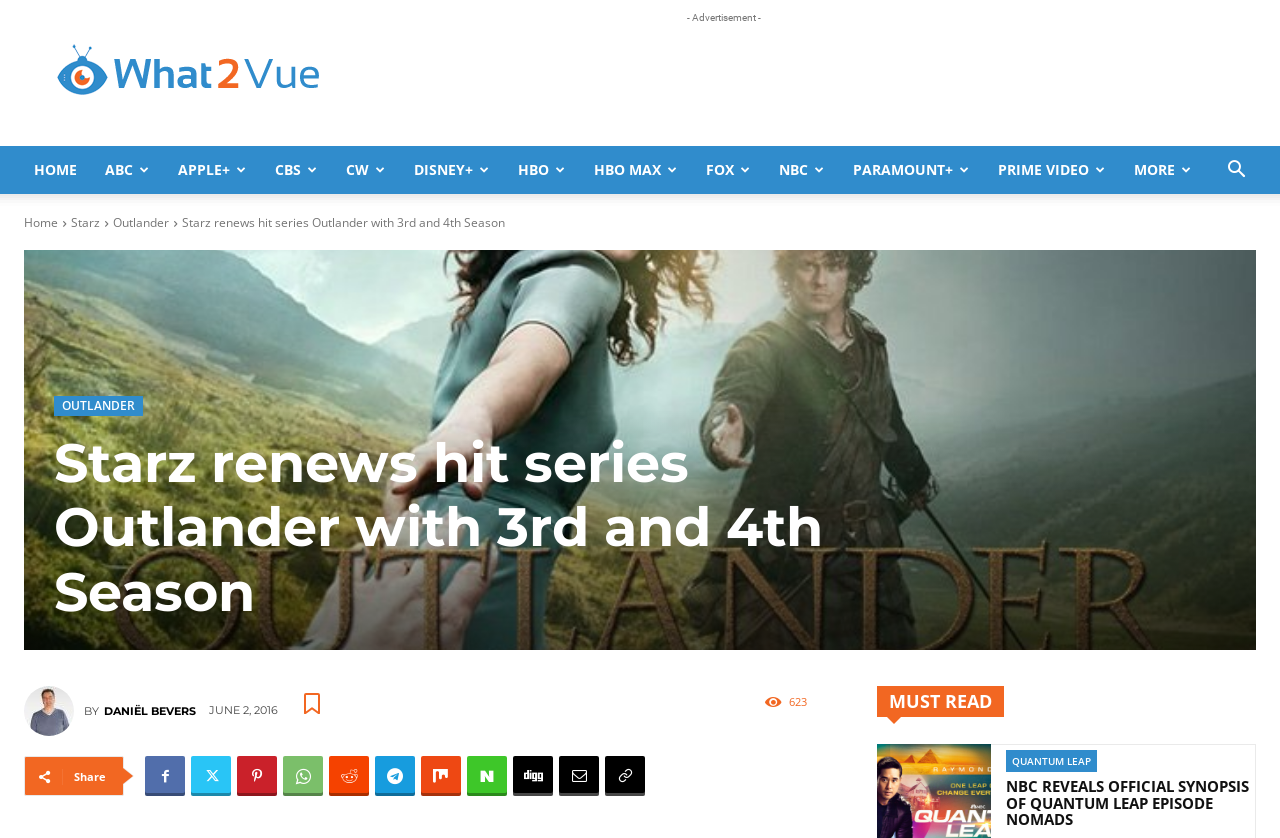What is the purpose of the button at the top right corner?
Please craft a detailed and exhaustive response to the question.

The button at the top right corner has the text 'Search' on it, indicating that it is a search button, allowing users to search for content on the webpage.